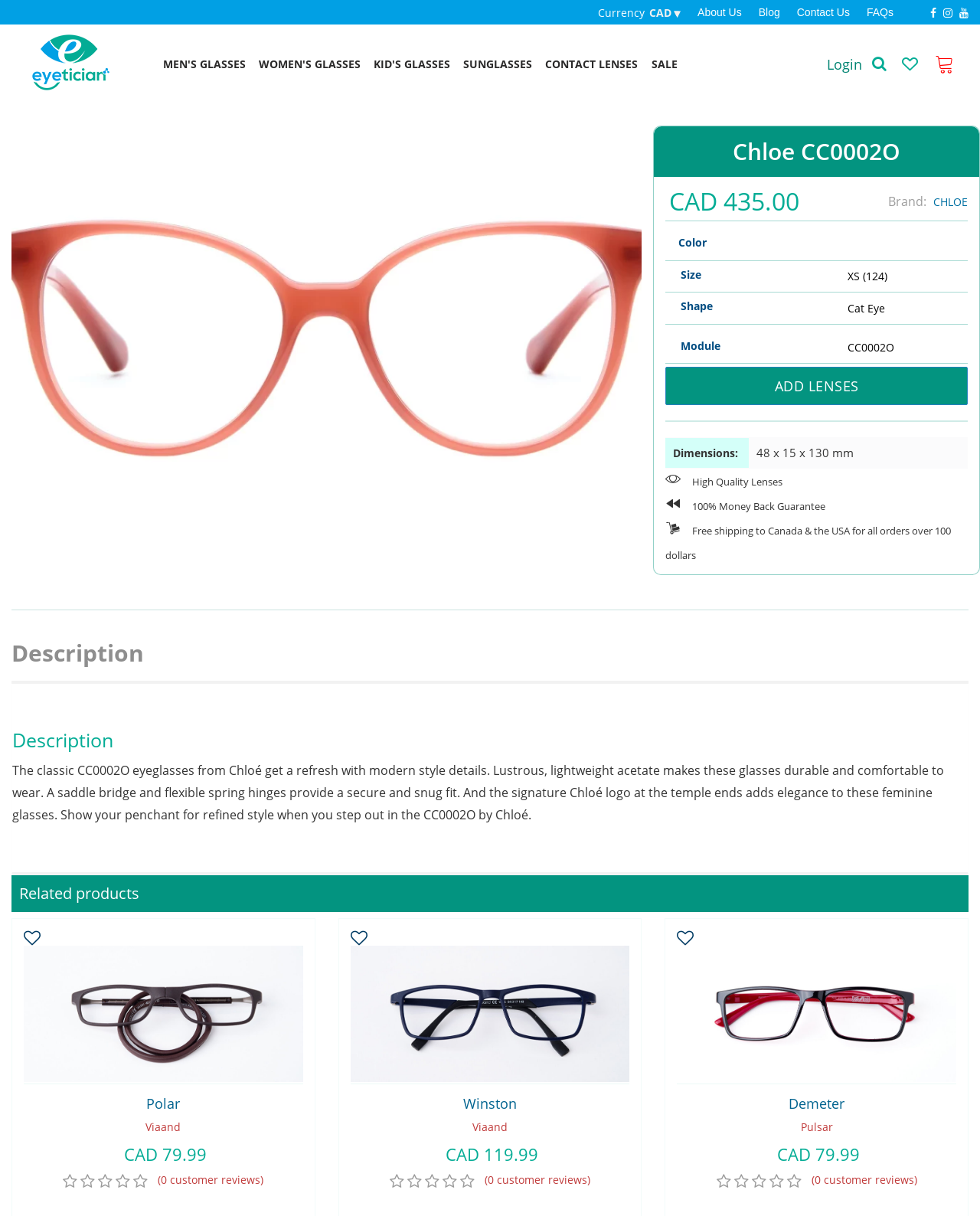Please answer the following question using a single word or phrase: 
What is the guarantee offered for the eyeglasses?

100% Money Back Guarantee